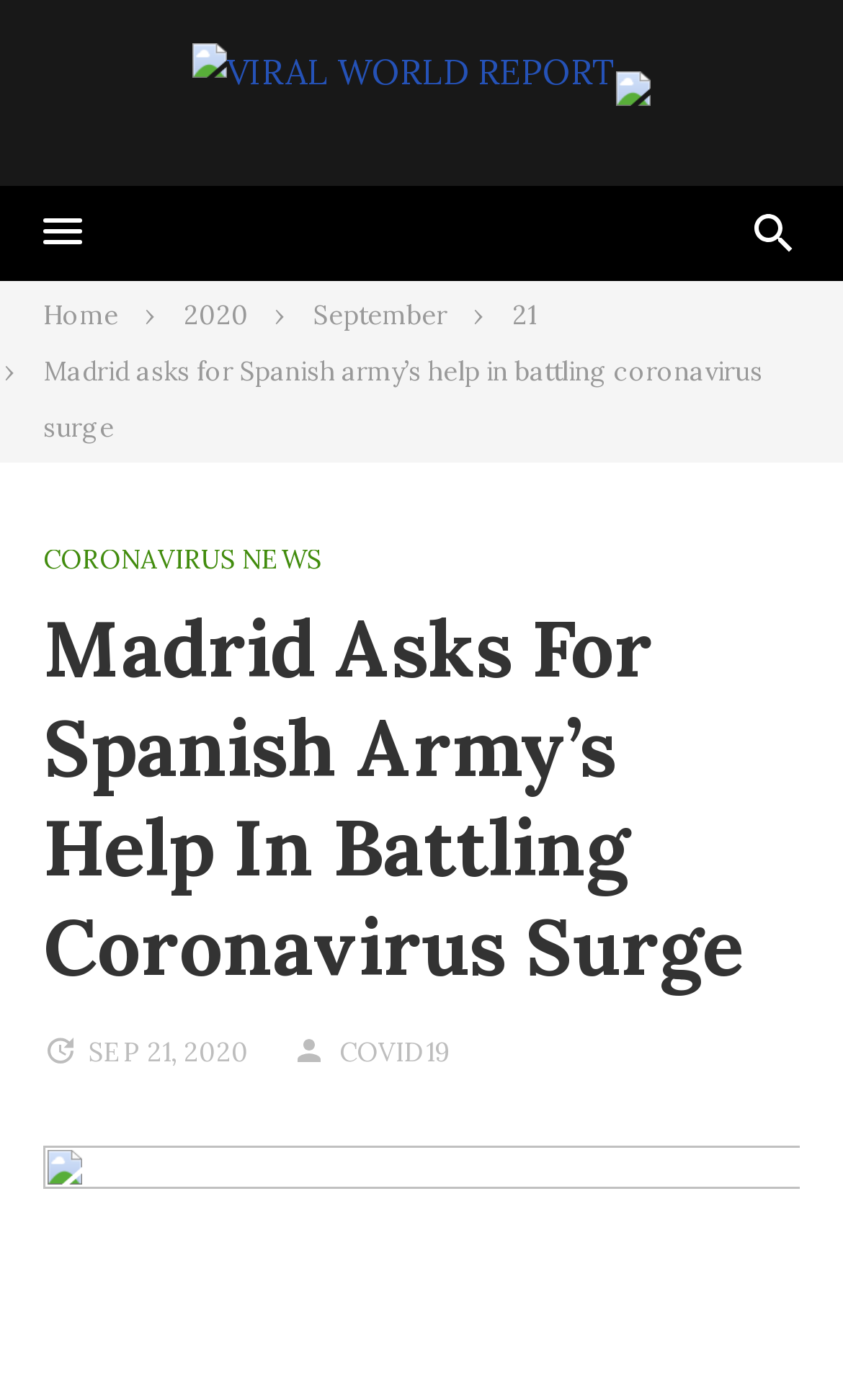Please locate the bounding box coordinates of the element's region that needs to be clicked to follow the instruction: "go to VIRAL WORLD REPORT homepage". The bounding box coordinates should be provided as four float numbers between 0 and 1, i.e., [left, top, right, bottom].

[0.228, 0.036, 0.731, 0.066]